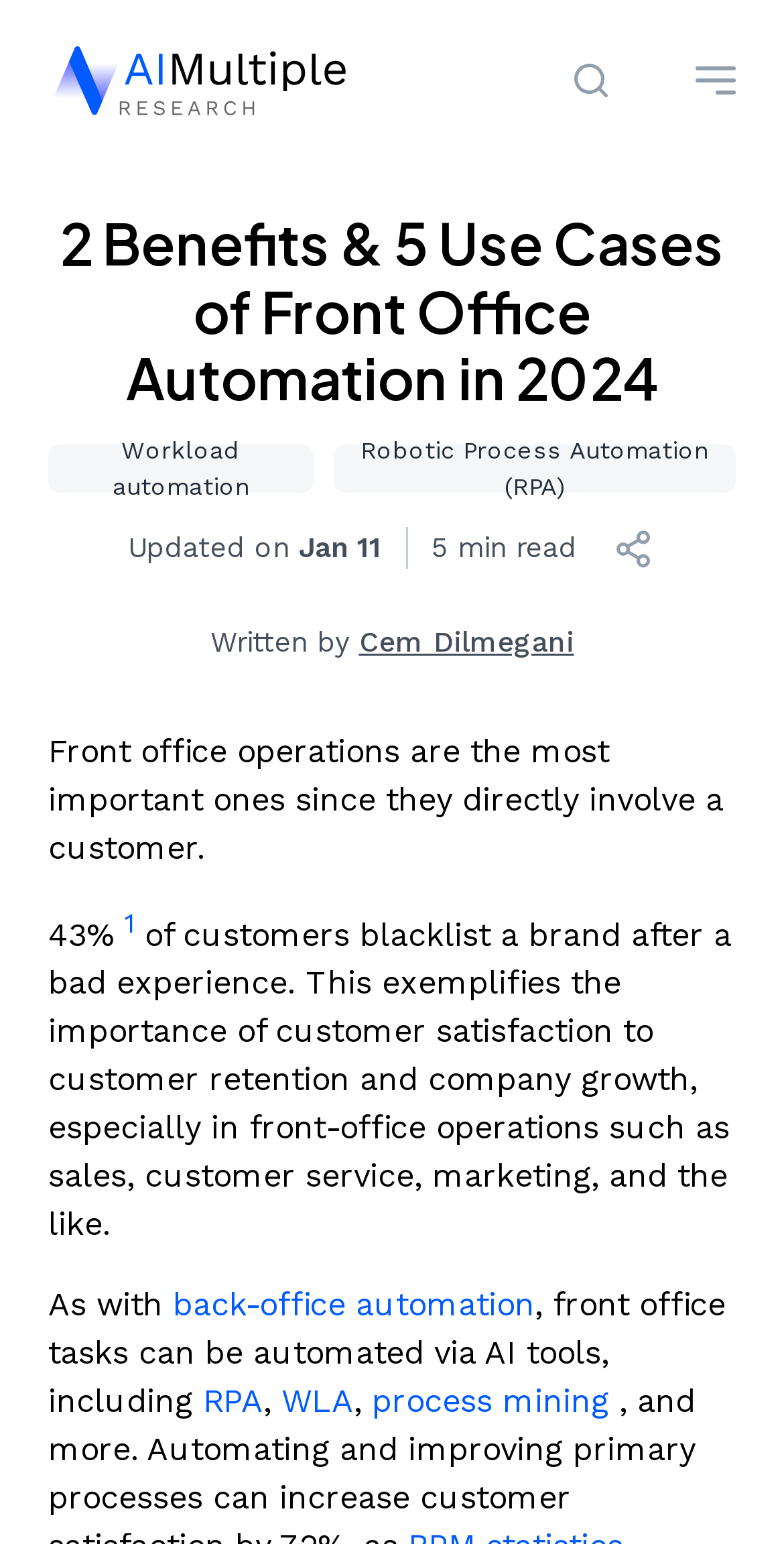Locate the bounding box coordinates of the UI element described by: "Share on Twitter". Provide the coordinates as four float numbers between 0 and 1, formatted as [left, top, right, bottom].

[0.304, 0.499, 0.806, 0.546]